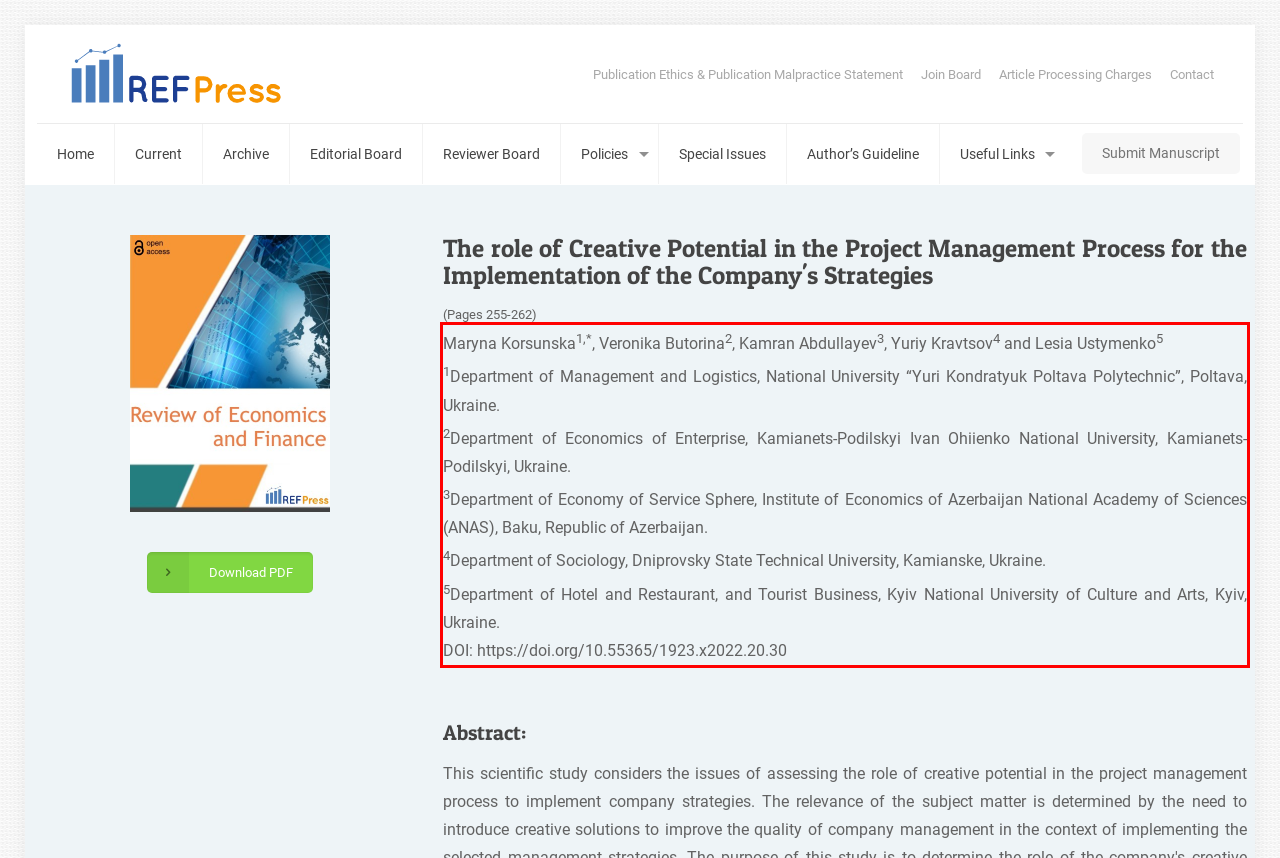You are given a screenshot showing a webpage with a red bounding box. Perform OCR to capture the text within the red bounding box.

Maryna Korsunska1,*, Veronika Butorina2, Kamran Abdullayev3, Yuriy Kravtsov4 and Lesia Ustymenko5 1Department of Management and Logistics, National University “Yuri Kondratyuk Poltava Polytechnic”, Poltava, Ukraine. 2Department of Economics of Enterprise, Kamianets-Podilskyi Ivan Ohiienko National University, Kamianets-Podilskyi, Ukraine. 3Department of Economy of Service Sphere, Institute of Economics of Azerbaijan National Academy of Sciences (ANAS), Baku, Republic of Azerbaijan. 4Department of Sociology, Dniprovsky State Technical University, Kamianske, Ukraine. 5Department of Hotel and Restaurant, and Tourist Business, Kyiv National University of Culture and Arts, Kyiv, Ukraine. DOI: https://doi.org/10.55365/1923.x2022.20.30